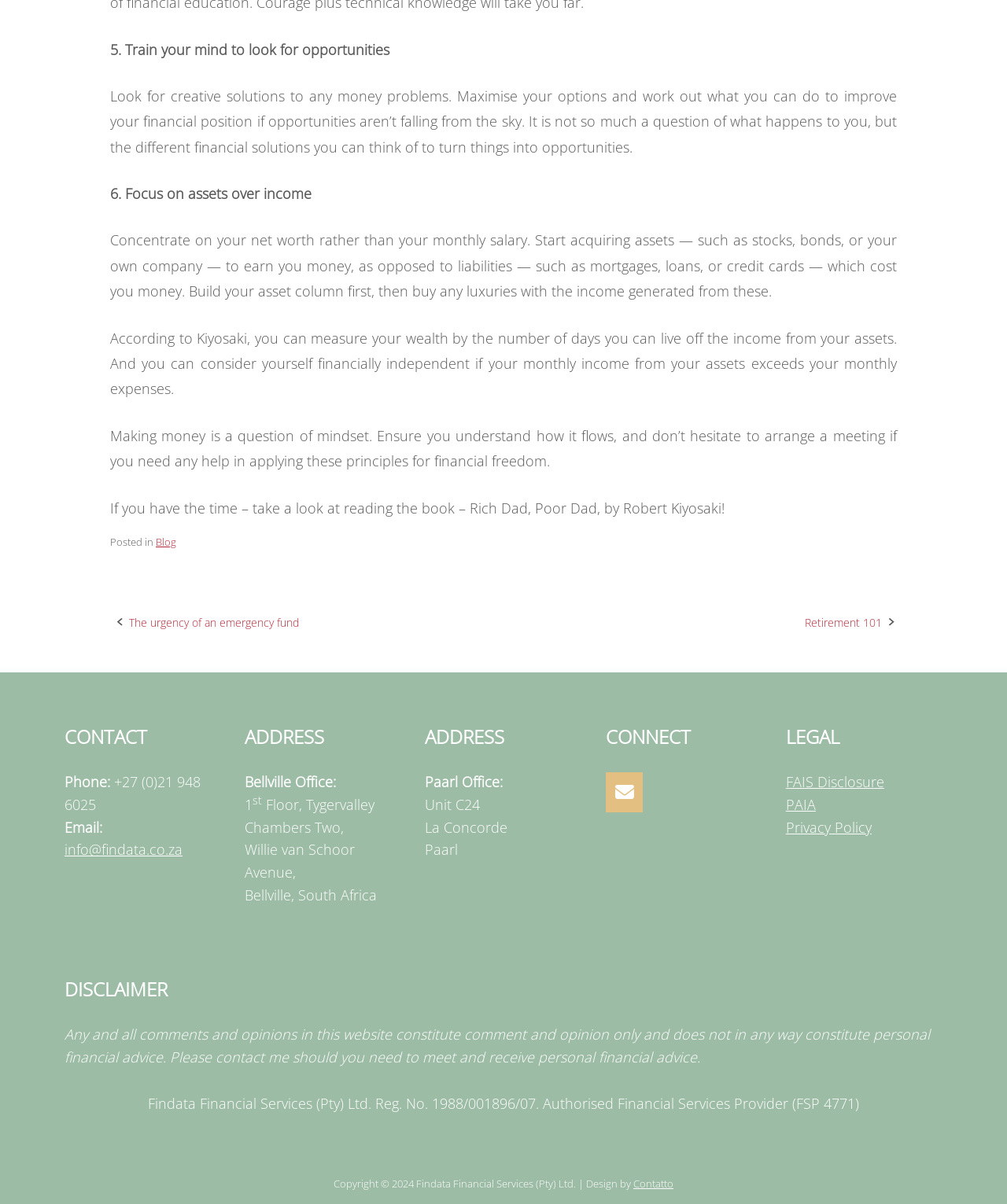Return the bounding box coordinates of the UI element that corresponds to this description: "Blog". The coordinates must be given as four float numbers in the range of 0 and 1, [left, top, right, bottom].

[0.155, 0.444, 0.175, 0.456]